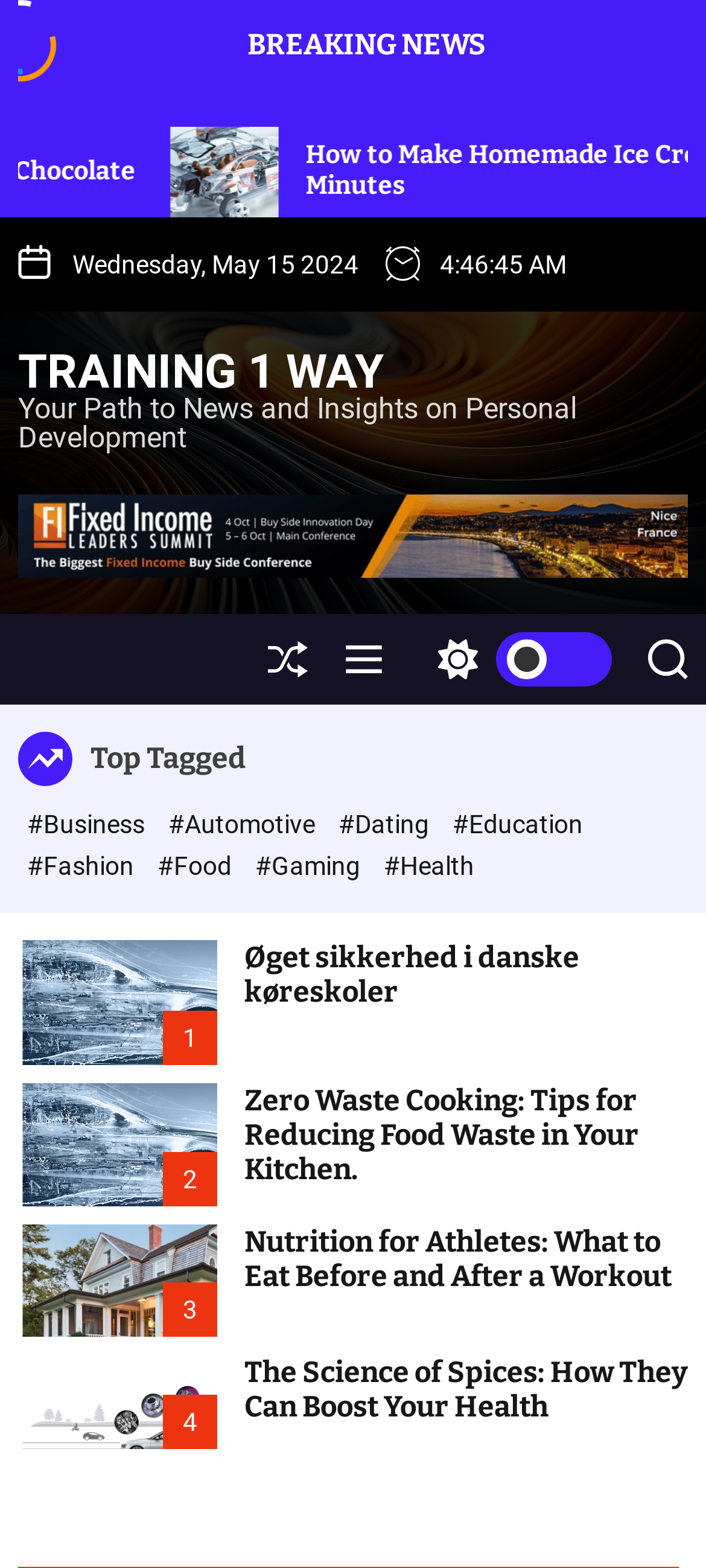Locate the bounding box coordinates of the clickable region to complete the following instruction: "View the 'Business' category."

[0.038, 0.517, 0.213, 0.535]